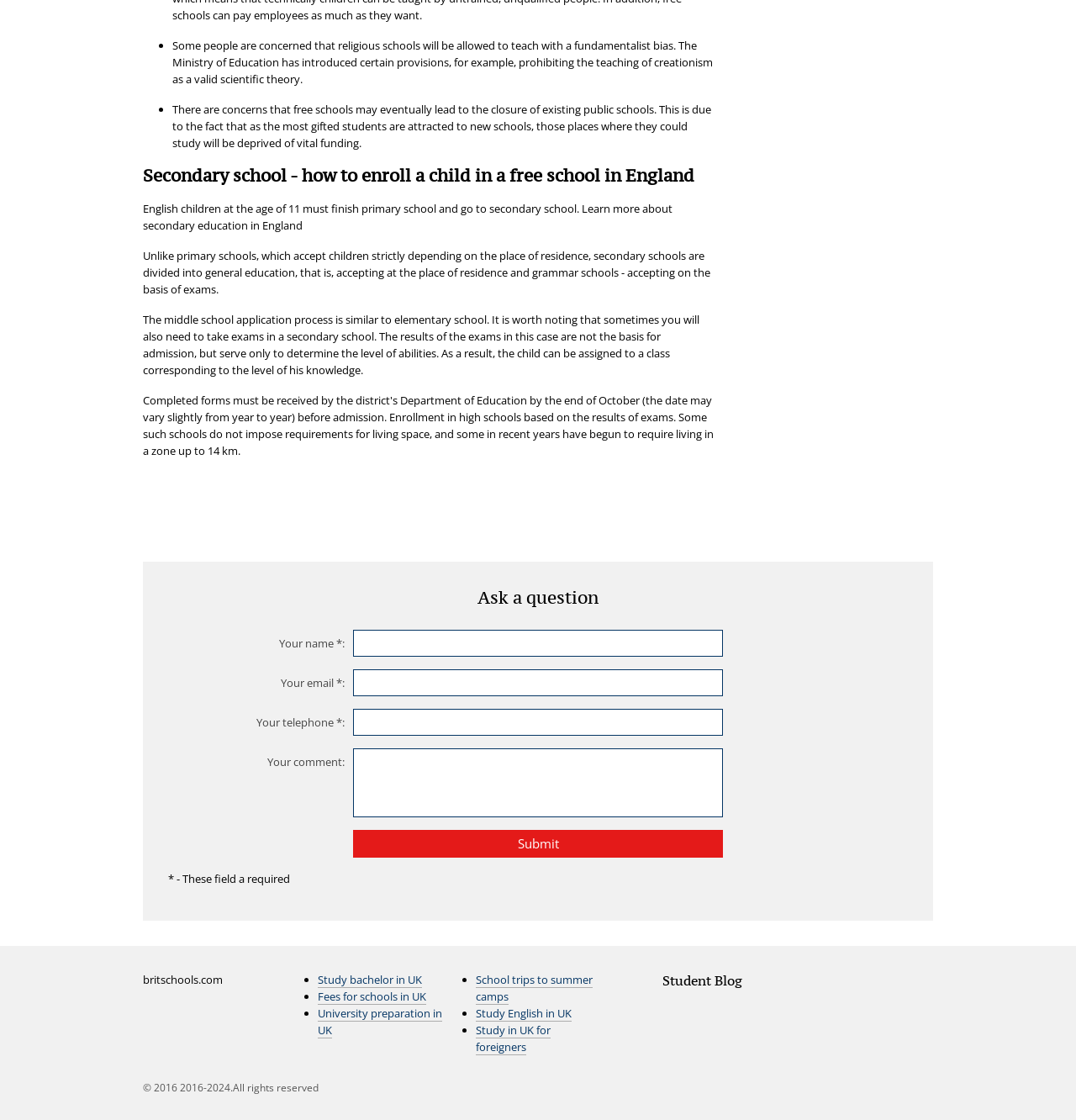Can you provide the bounding box coordinates for the element that should be clicked to implement the instruction: "Learn more about study bachelor in UK"?

[0.295, 0.868, 0.392, 0.882]